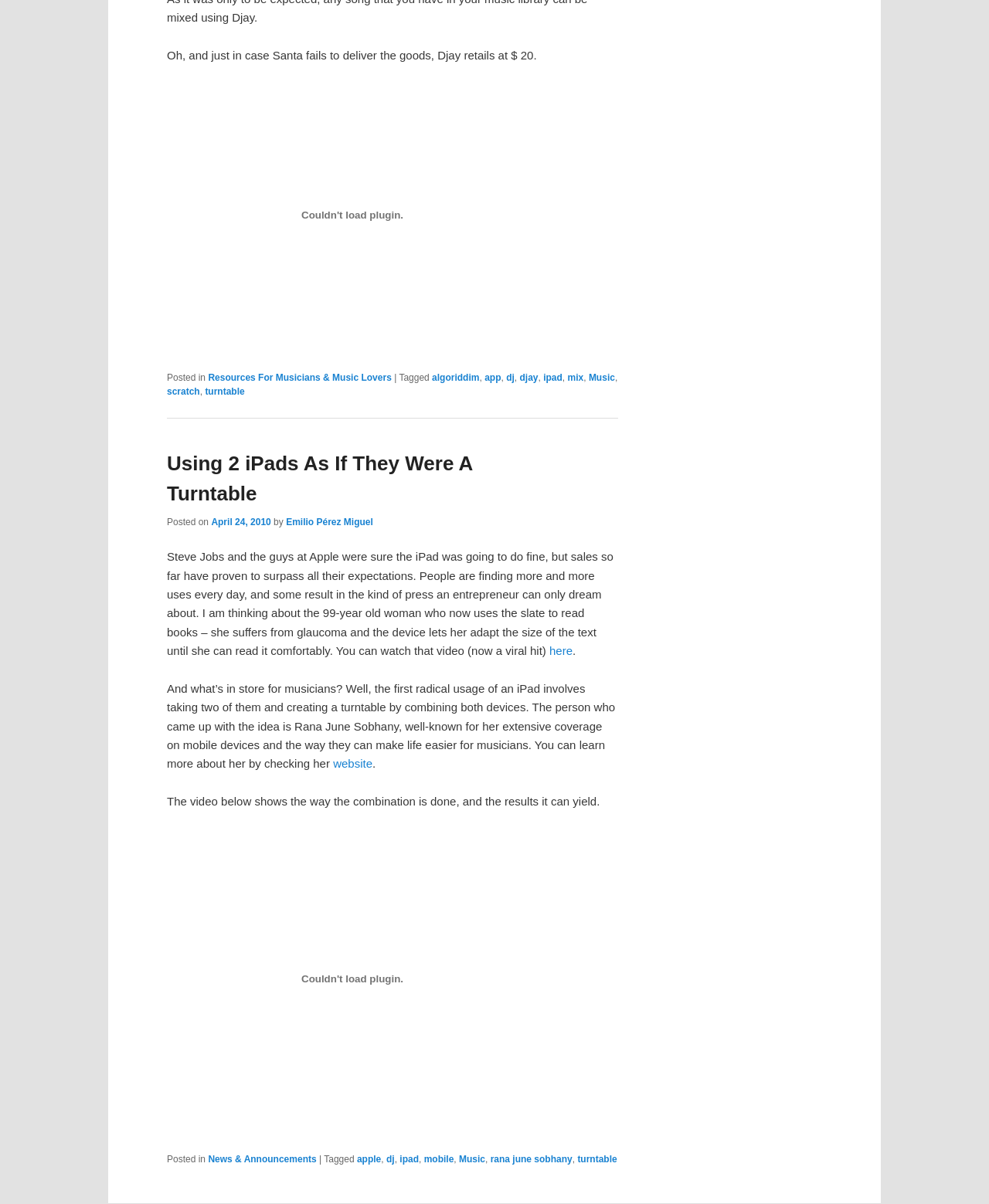Determine the coordinates of the bounding box that should be clicked to complete the instruction: "Click the link to read more about Rana June Sobhany". The coordinates should be represented by four float numbers between 0 and 1: [left, top, right, bottom].

[0.337, 0.629, 0.377, 0.64]